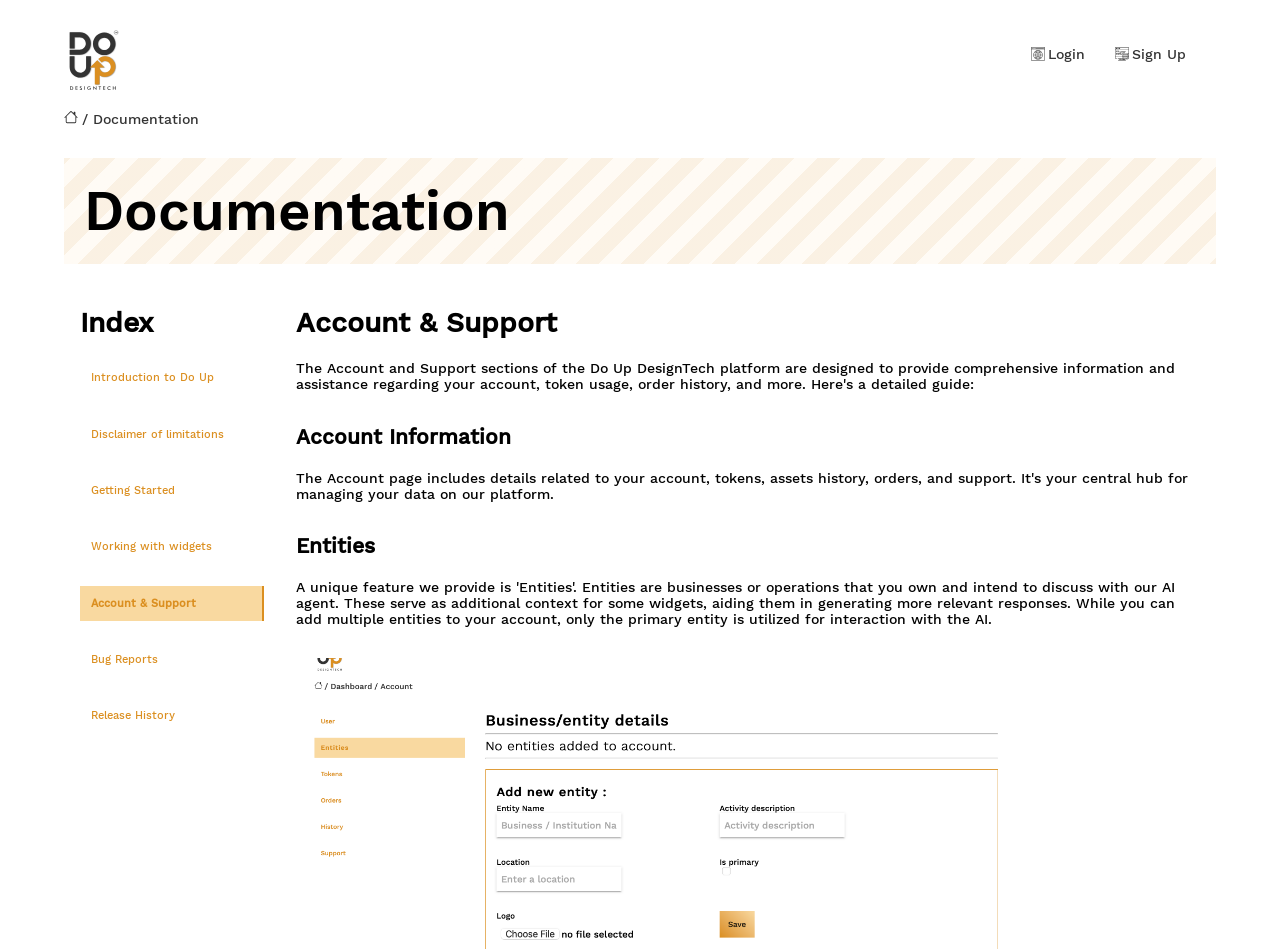Identify the bounding box coordinates of the area you need to click to perform the following instruction: "Search for a term".

None